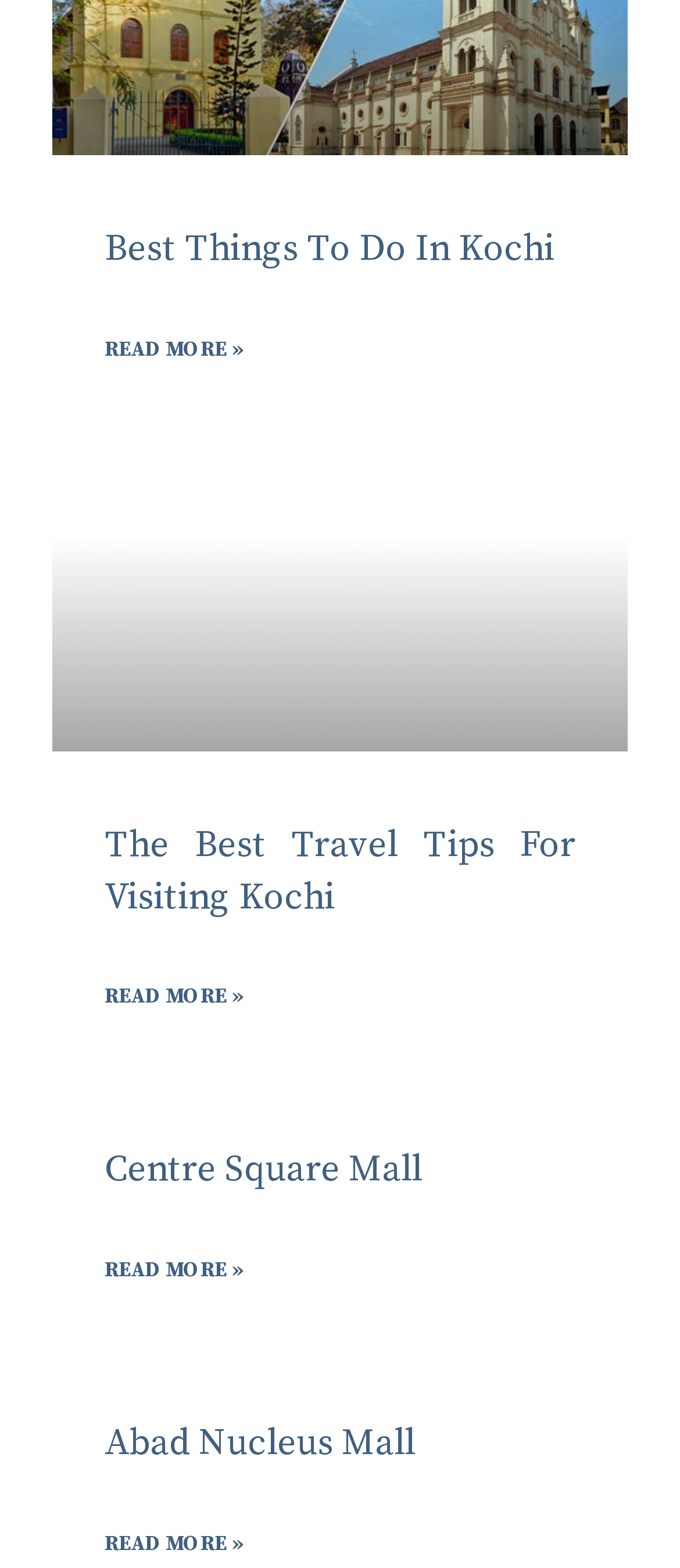Please locate the bounding box coordinates of the element's region that needs to be clicked to follow the instruction: "Learn more about Abad Nucleus Mall". The bounding box coordinates should be provided as four float numbers between 0 and 1, i.e., [left, top, right, bottom].

[0.154, 0.906, 0.61, 0.935]